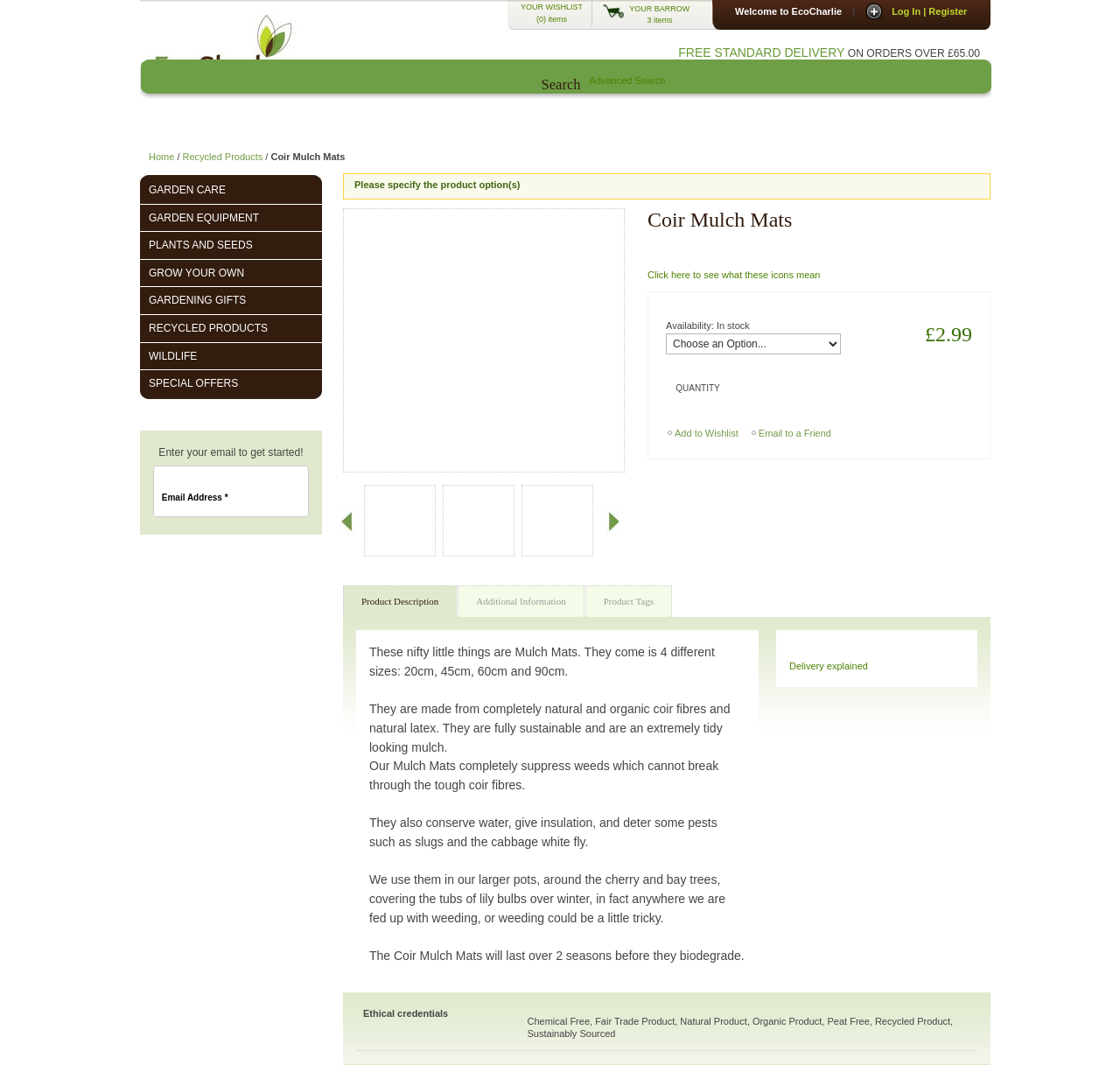Pinpoint the bounding box coordinates for the area that should be clicked to perform the following instruction: "View product description".

[0.306, 0.55, 0.408, 0.579]